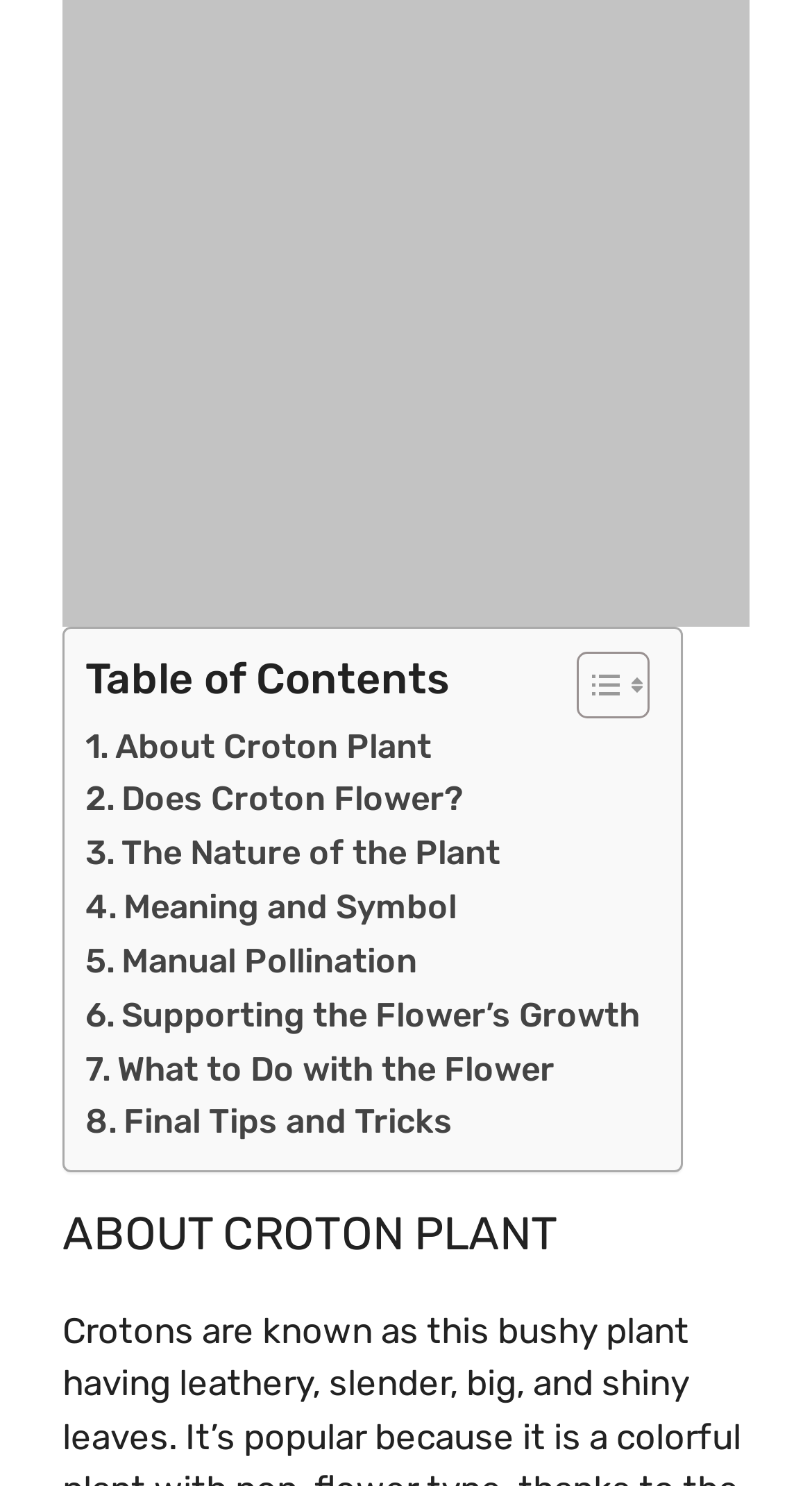With reference to the screenshot, provide a detailed response to the question below:
What is the purpose of the toggle button?

The toggle button is located next to the 'Table of Contents' text, and it has two images that seem to be arrows pointing up and down. This suggests that the purpose of the toggle button is to toggle the table of contents, possibly to show or hide it.